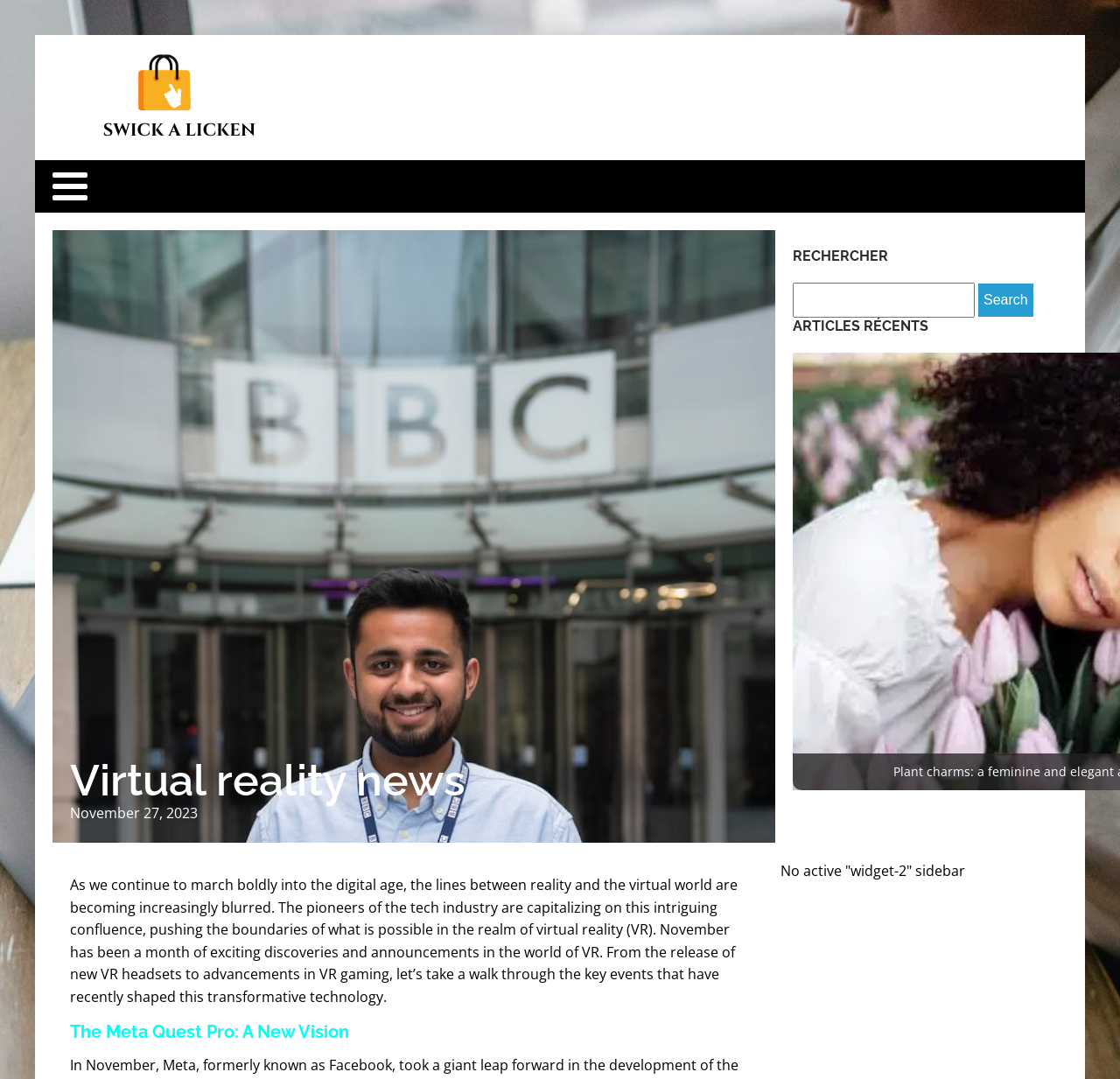Describe all the significant parts and information present on the webpage.

The webpage is about virtual reality news, with a main heading "Virtual reality news" at the top center of the page. Below the main heading, there is a link on the left side, followed by a heading "November 27, 2023" on the same line. 

On the right side of the page, there is a complementary section that contains a heading "RECHERCHER" and a search bar with a label "Search for:" and a button "Search". The search bar is located below the "RECHERCHER" heading.

The main content of the page is a long paragraph that summarizes the recent developments in the virtual reality industry, including the release of new VR headsets and advancements in VR gaming. This paragraph is located below the main heading and the complementary section.

Below the main content, there is a heading "The Meta Quest Pro: A New Vision" at the bottom center of the page. On the right side of the page, near the bottom, there is a static text "No active "widget-2" sidebar".

There are two links at the bottom of the page, one with the text "Plant charms: a feminine and elegant accessory" and another without any text.